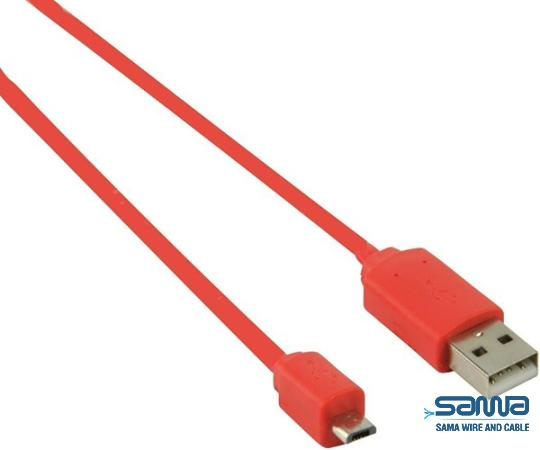What is the purpose of the bright color of the cable?
Based on the image, give a one-word or short phrase answer.

Enhances visibility